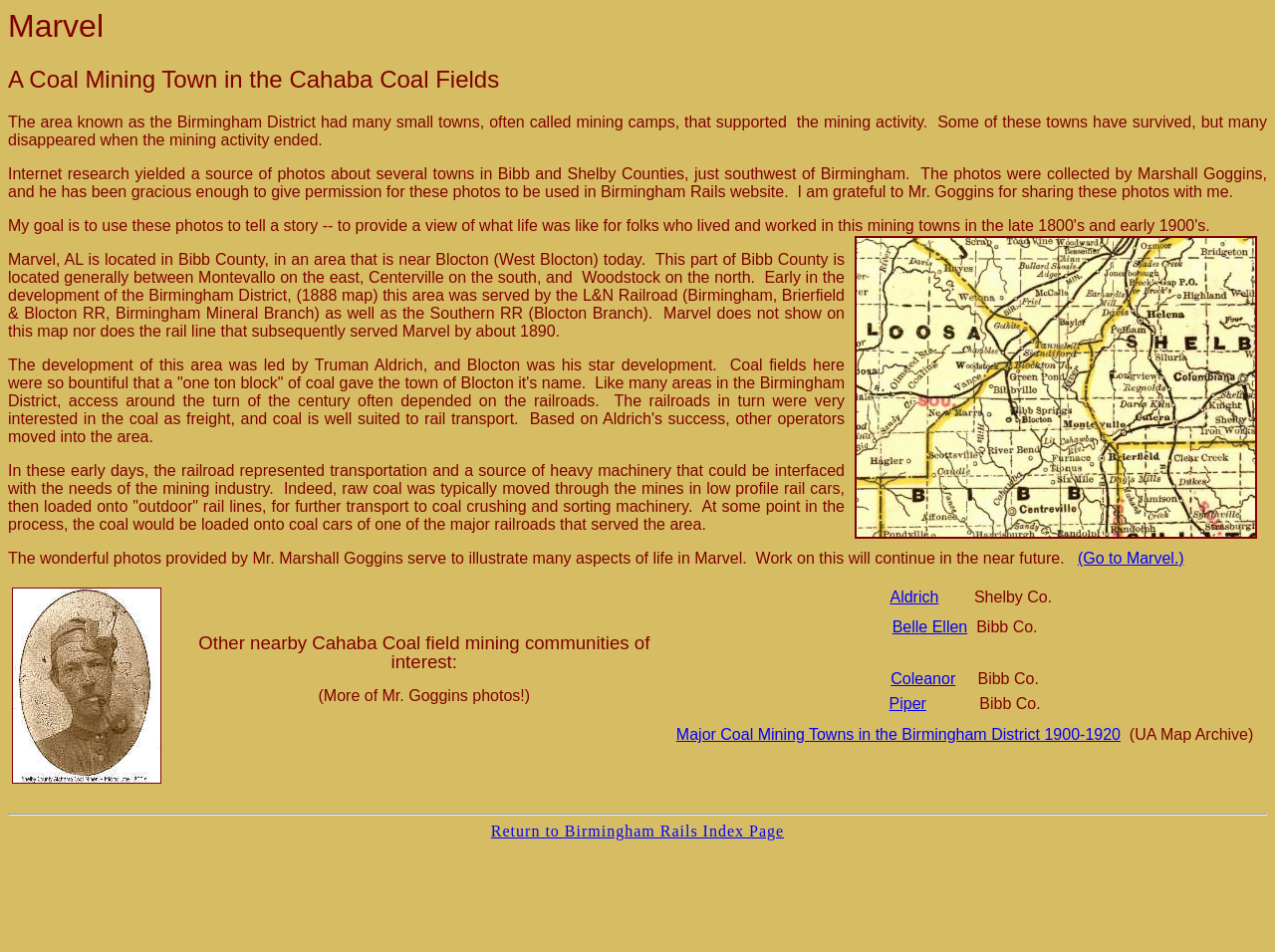Bounding box coordinates are specified in the format (top-left x, top-left y, bottom-right x, bottom-right y). All values are floating point numbers bounded between 0 and 1. Please provide the bounding box coordinate of the region this sentence describes: Coleanor

[0.699, 0.704, 0.749, 0.721]